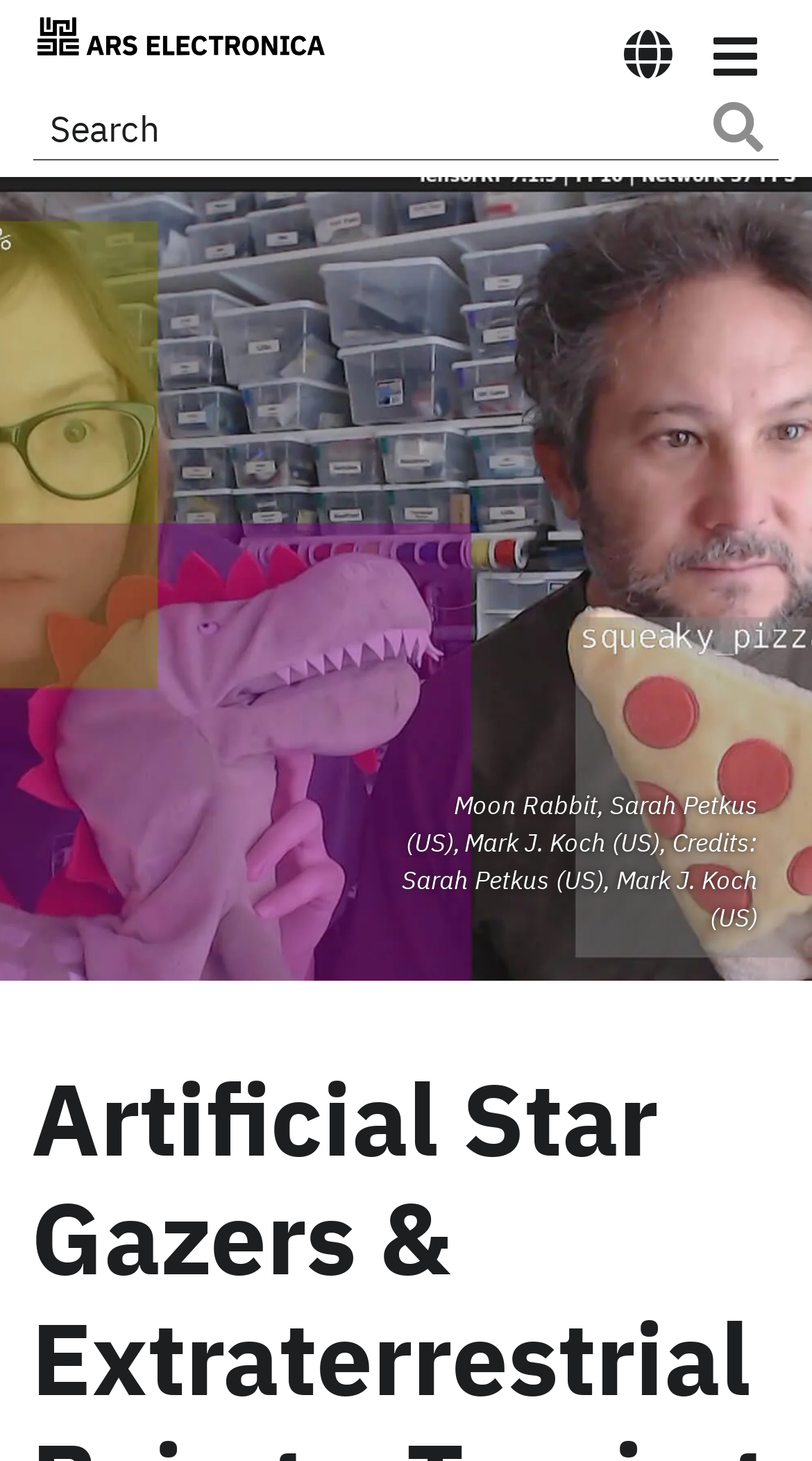Provide the bounding box coordinates for the area that should be clicked to complete the instruction: "Click on the button with a right arrow icon".

None